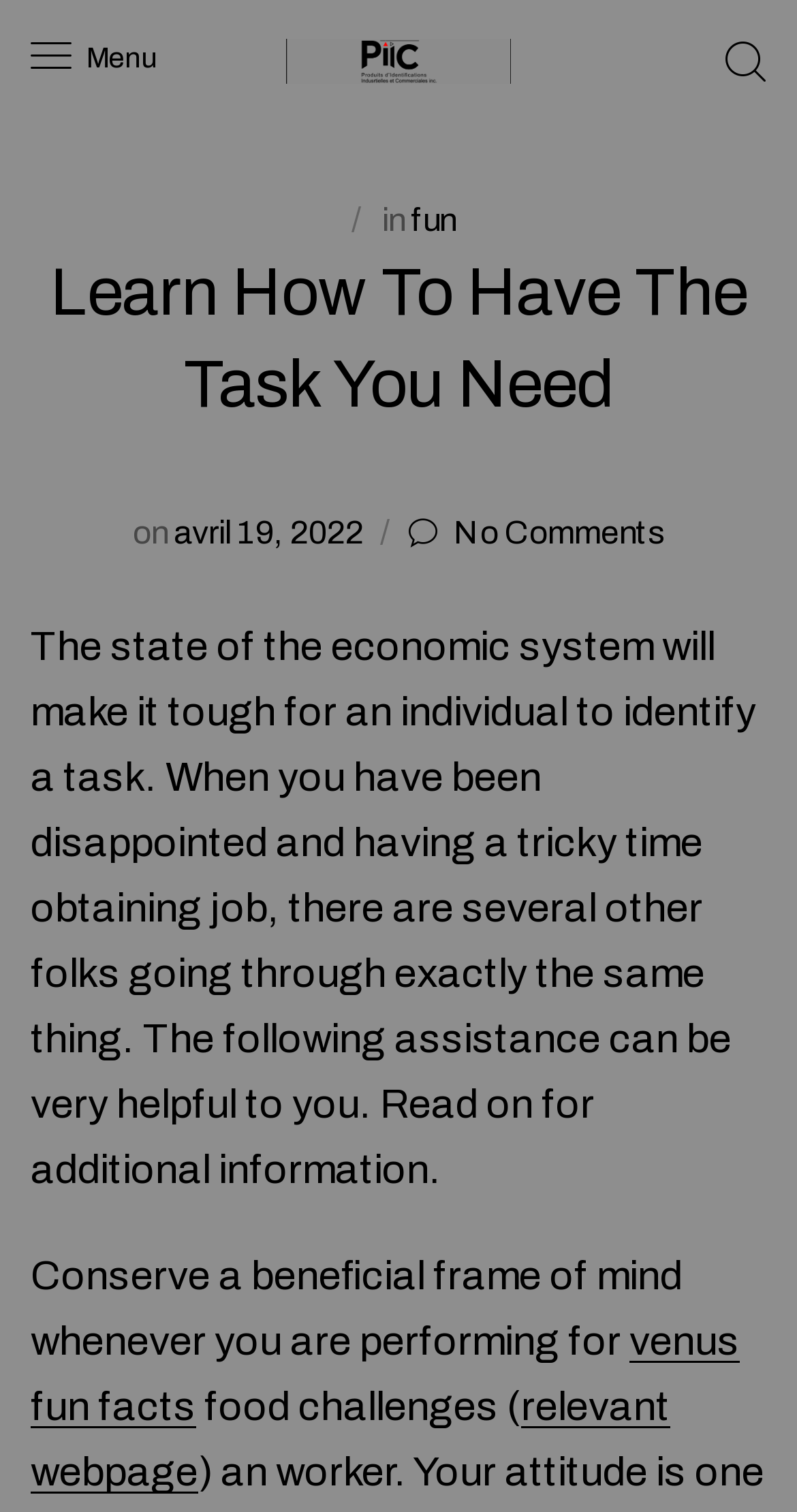Bounding box coordinates are specified in the format (top-left x, top-left y, bottom-right x, bottom-right y). All values are floating point numbers bounded between 0 and 1. Please provide the bounding box coordinate of the region this sentence describes: fun

[0.515, 0.134, 0.572, 0.157]